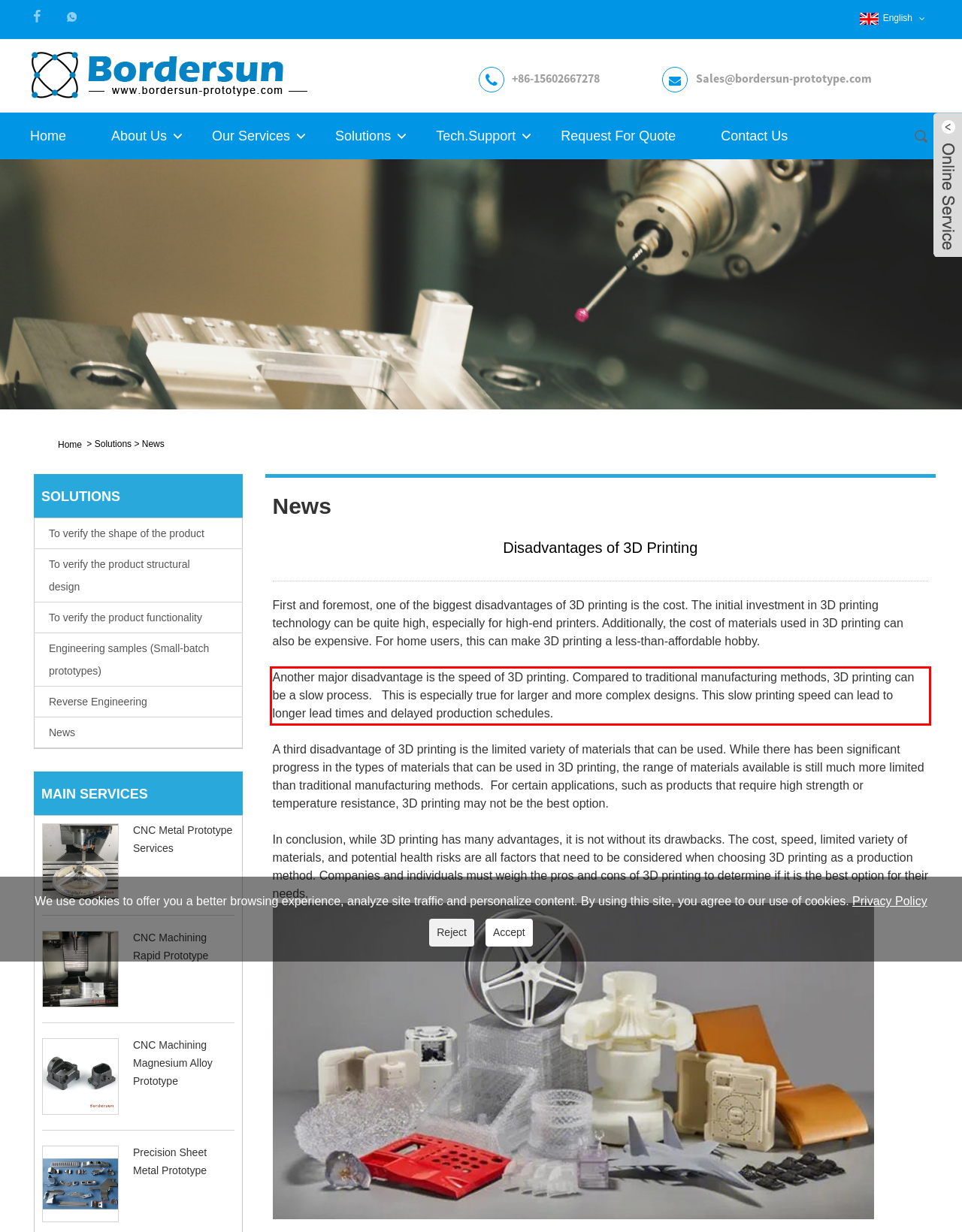Observe the screenshot of the webpage, locate the red bounding box, and extract the text content within it.

Another major disadvantage is the speed of 3D printing. Compared to traditional manufacturing methods, 3D printing can be a slow process. This is especially true for larger and more complex designs. This slow printing speed can lead to longer lead times and delayed production schedules.